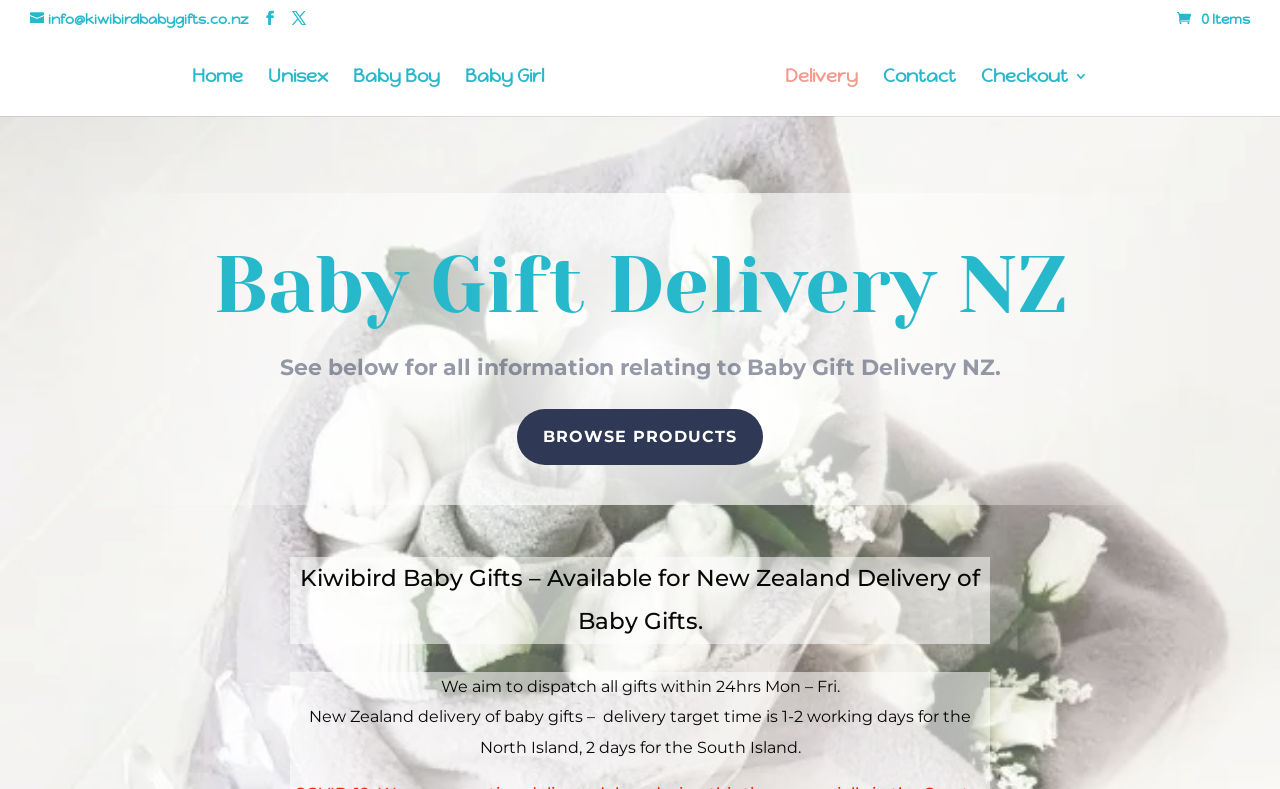Present a detailed account of what is displayed on the webpage.

The webpage is about Kiwibird Baby Gifts, a service that offers baby gift delivery in New Zealand, with free delivery in Papamoa and Mt Maunganui, and pick-up options available. 

At the top left, there is a contact email link and three social media links. On the top right, there is a cart link with a count of zero items. Below these, there is a navigation menu with links to Home, Unisex, Baby Boy, Baby Girl, and other categories. 

The main content area has a heading that reads "Baby Gift Delivery NZ" and a paragraph of text that explains the service. Below this, there is a call-to-action link to "BROWSE PRODUCTS". 

Further down, there is a section that describes the delivery process, stating that gifts are dispatched within 24 hours, Monday to Friday, and that the delivery target time is 1-2 working days for the North Island and 2 days for the South Island. 

At the bottom of the page, there are links to Delivery, Contact, and Checkout.